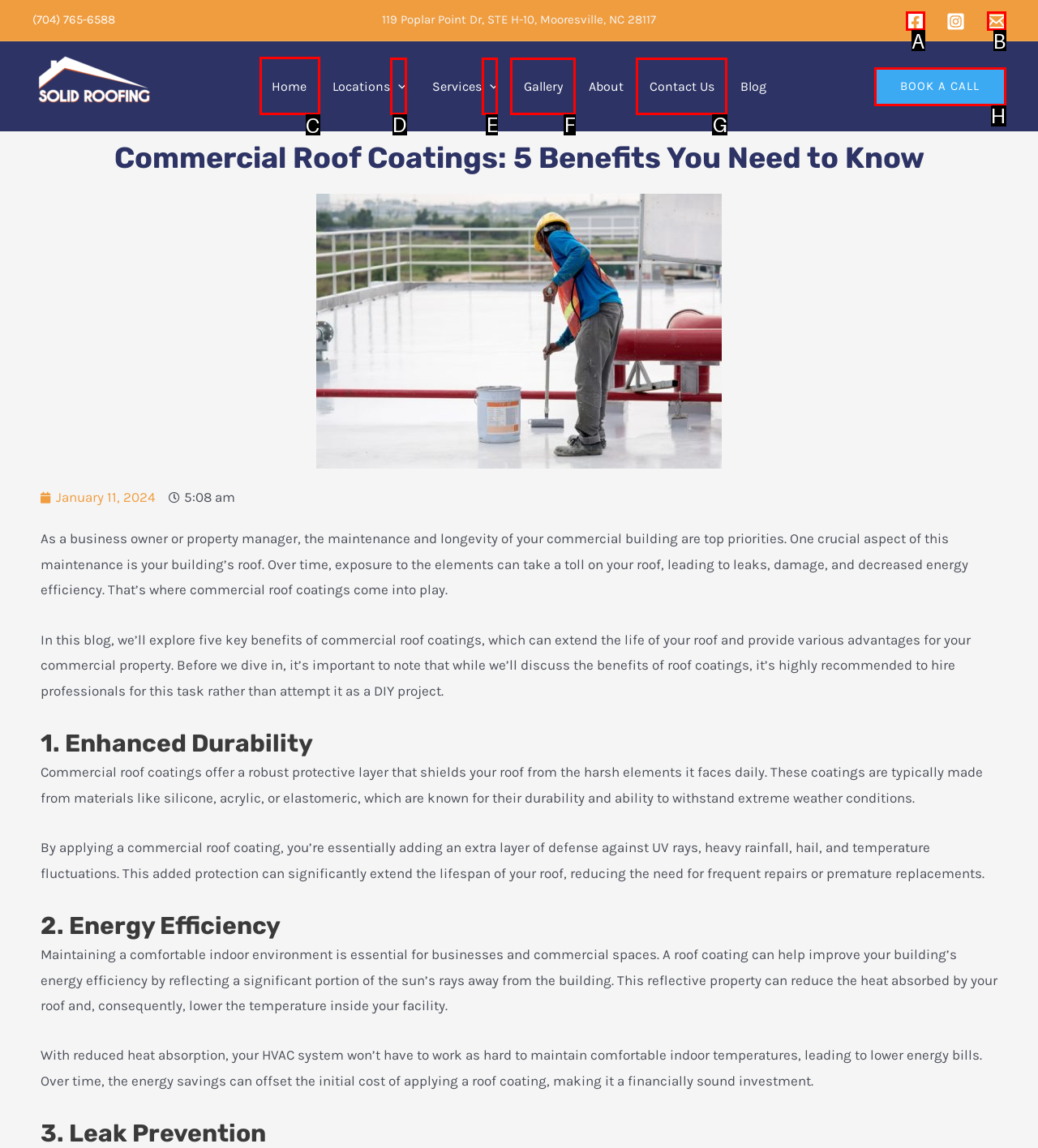Tell me the correct option to click for this task: Click Contact us
Write down the option's letter from the given choices.

None